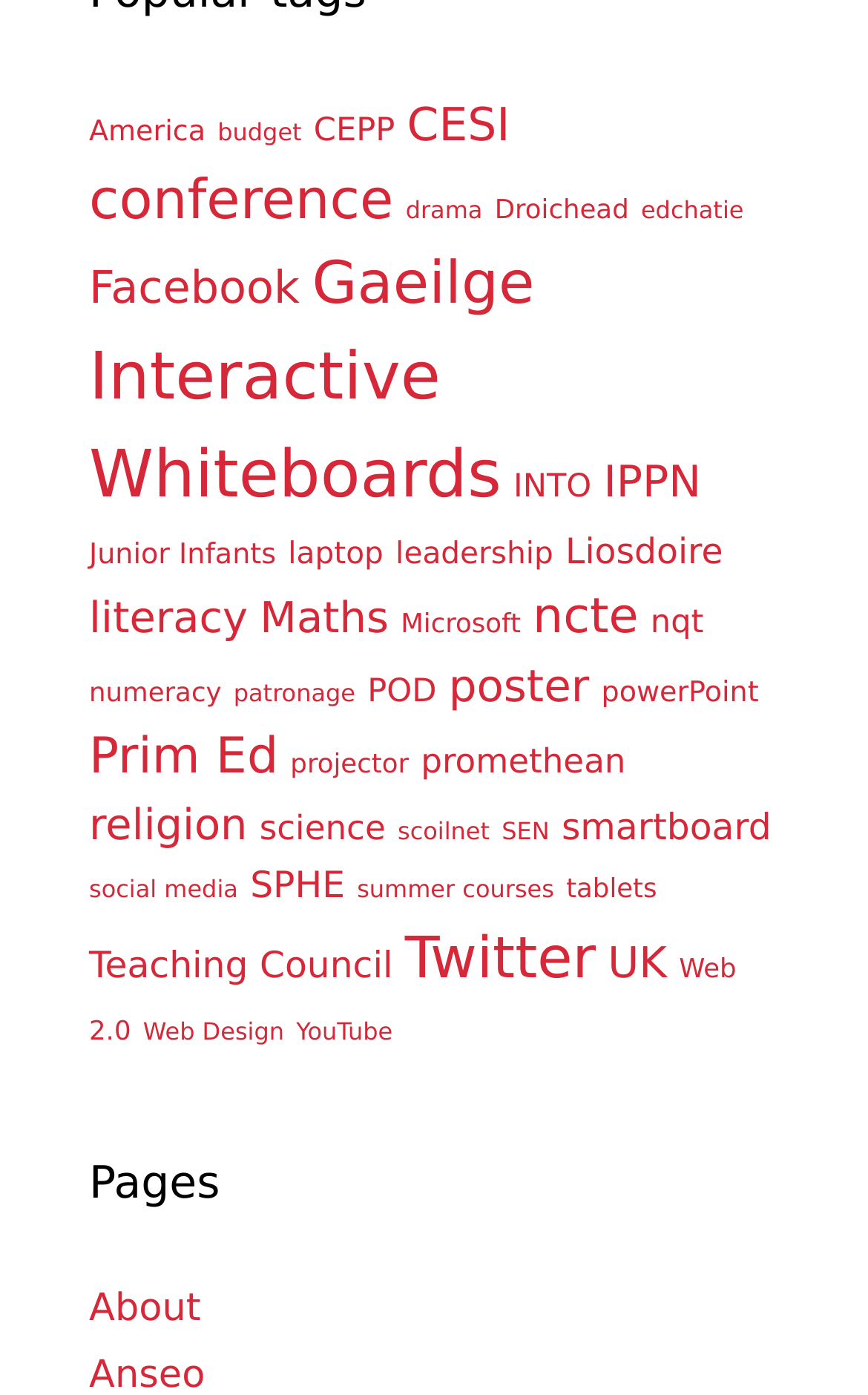What is the purpose of the link 'About'?
Please provide a comprehensive answer based on the information in the image.

The link 'About' is typically used to provide information about the webpage, its creators, or its purpose, so it can be inferred that the purpose of this link is to provide such information.